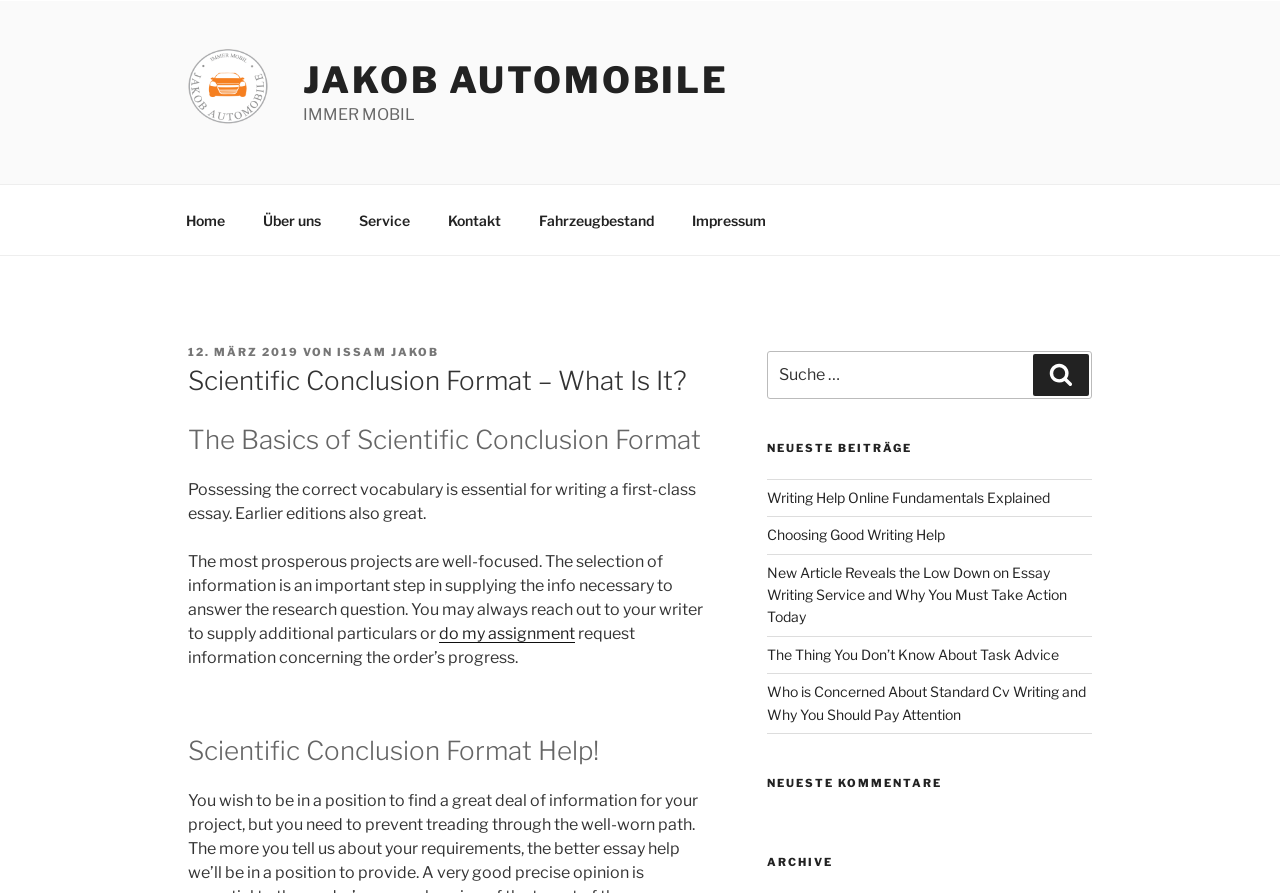Give the bounding box coordinates for this UI element: "Choosing Good Writing Help". The coordinates should be four float numbers between 0 and 1, arranged as [left, top, right, bottom].

[0.599, 0.589, 0.738, 0.608]